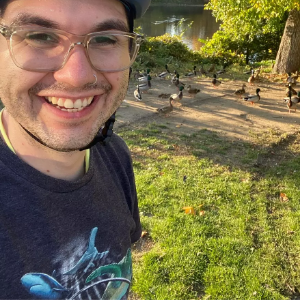What is the graphic design on the person's t-shirt? Analyze the screenshot and reply with just one word or a short phrase.

A striking graphic design